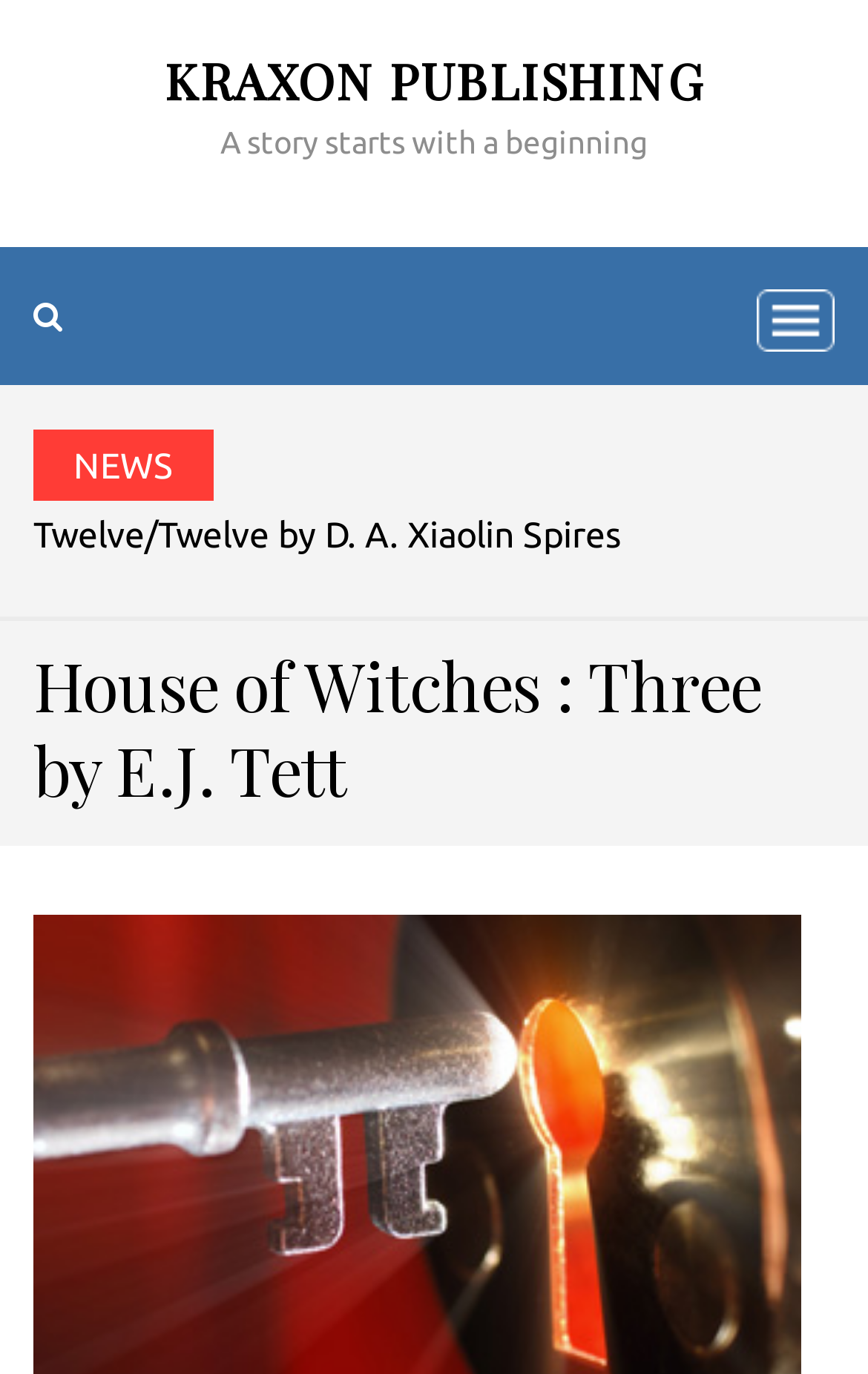Reply to the question with a single word or phrase:
What is the genre of the book?

Not specified